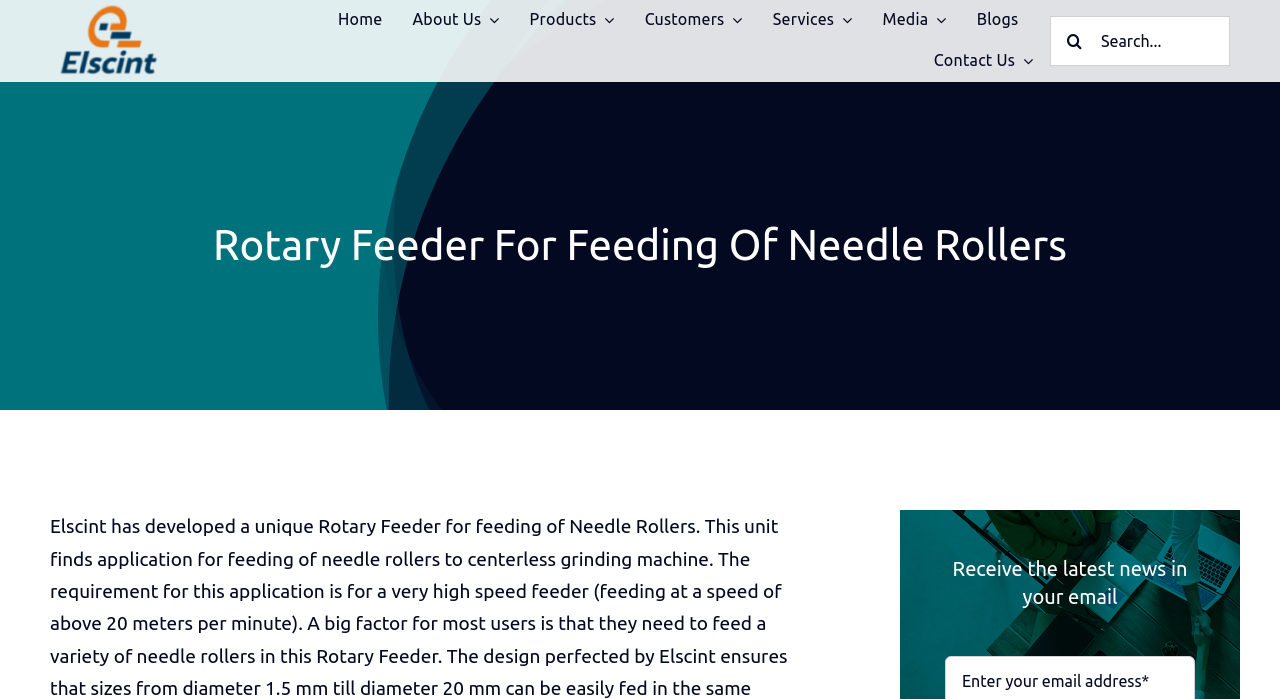Kindly provide the bounding box coordinates of the section you need to click on to fulfill the given instruction: "Click the Elscint logo".

[0.047, 0.005, 0.125, 0.037]